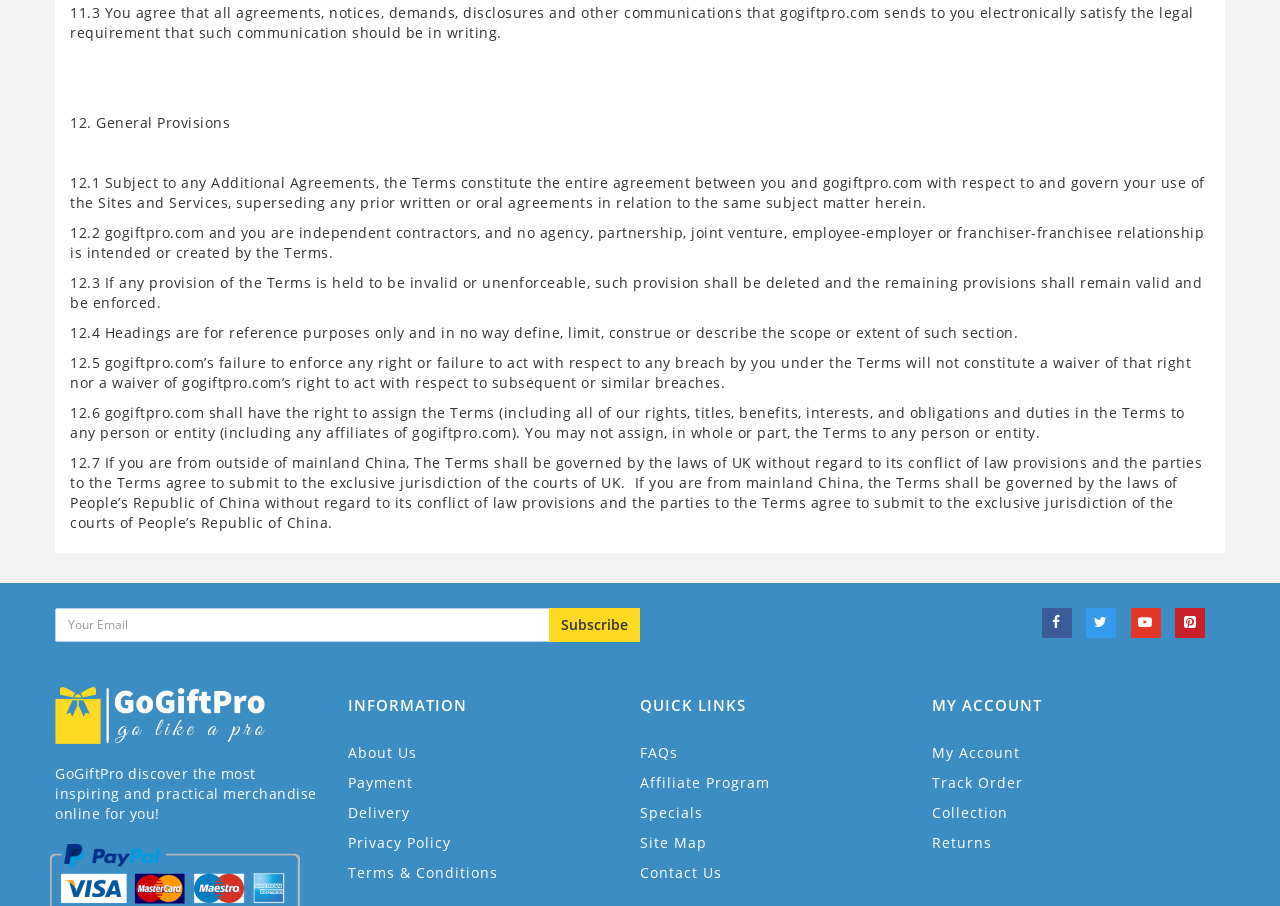Locate the bounding box of the UI element based on this description: "Terms & Conditions". Provide four float numbers between 0 and 1 as [left, top, right, bottom].

[0.271, 0.953, 0.389, 0.974]